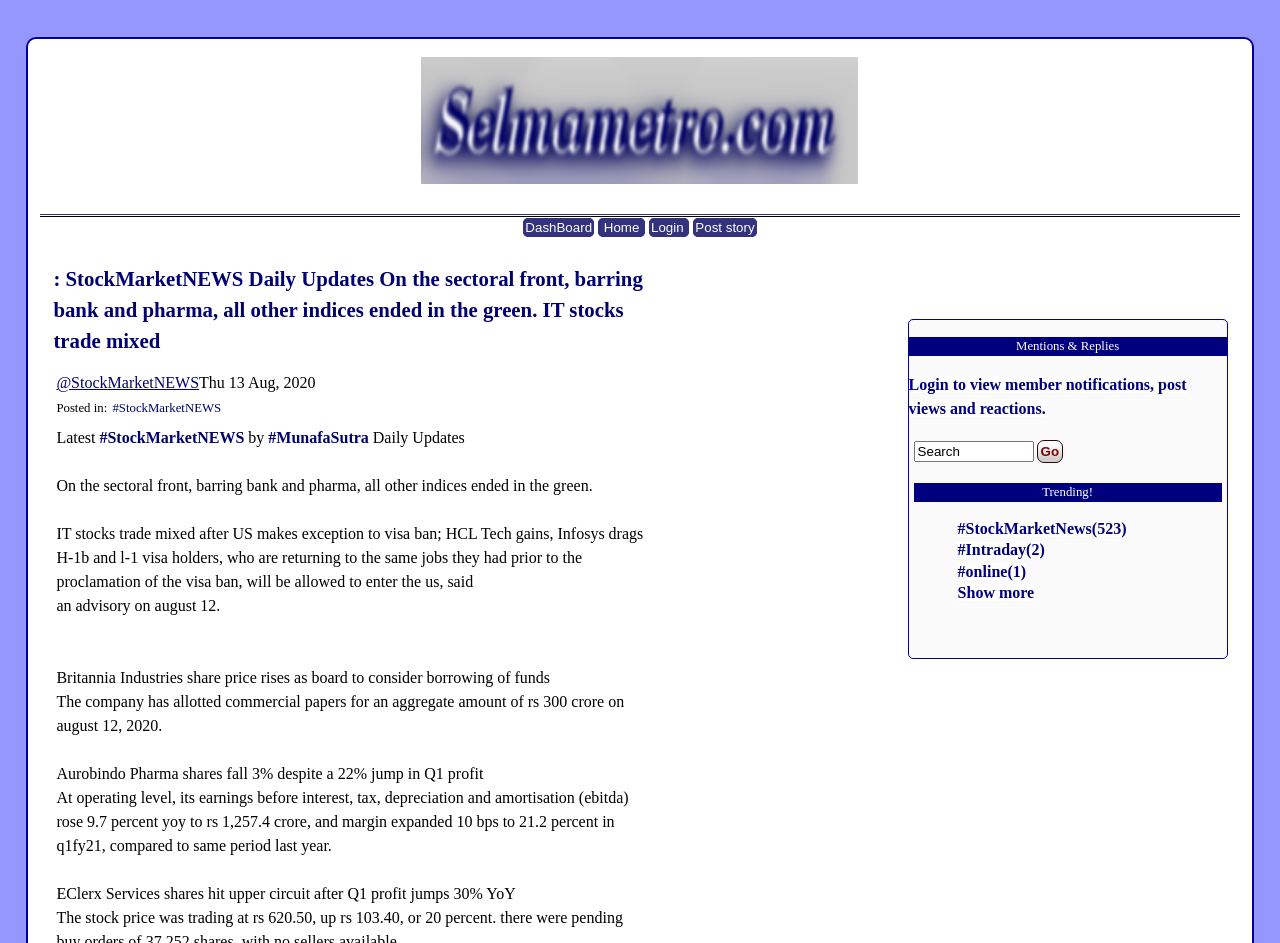What type of content is displayed in the 'Trending!' section?
Examine the screenshot and reply with a single word or phrase.

Trending news